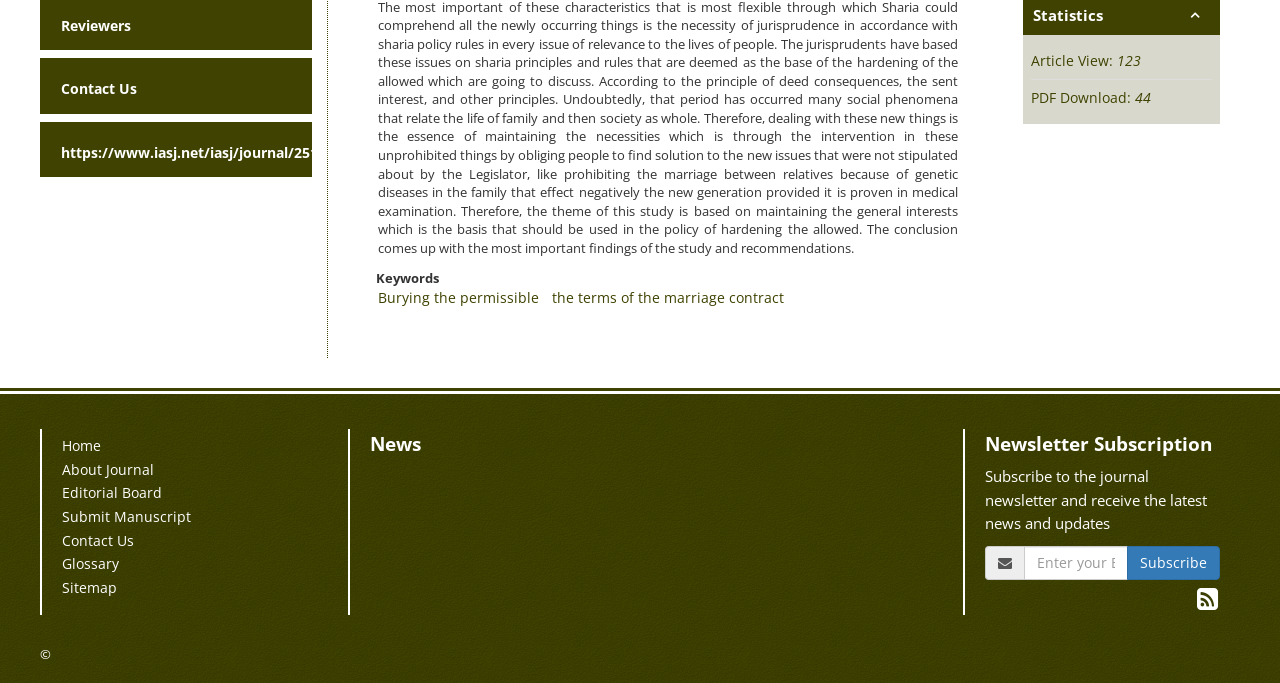Based on the element description: "Editorial Board", identify the UI element and provide its bounding box coordinates. Use four float numbers between 0 and 1, [left, top, right, bottom].

[0.048, 0.708, 0.127, 0.736]